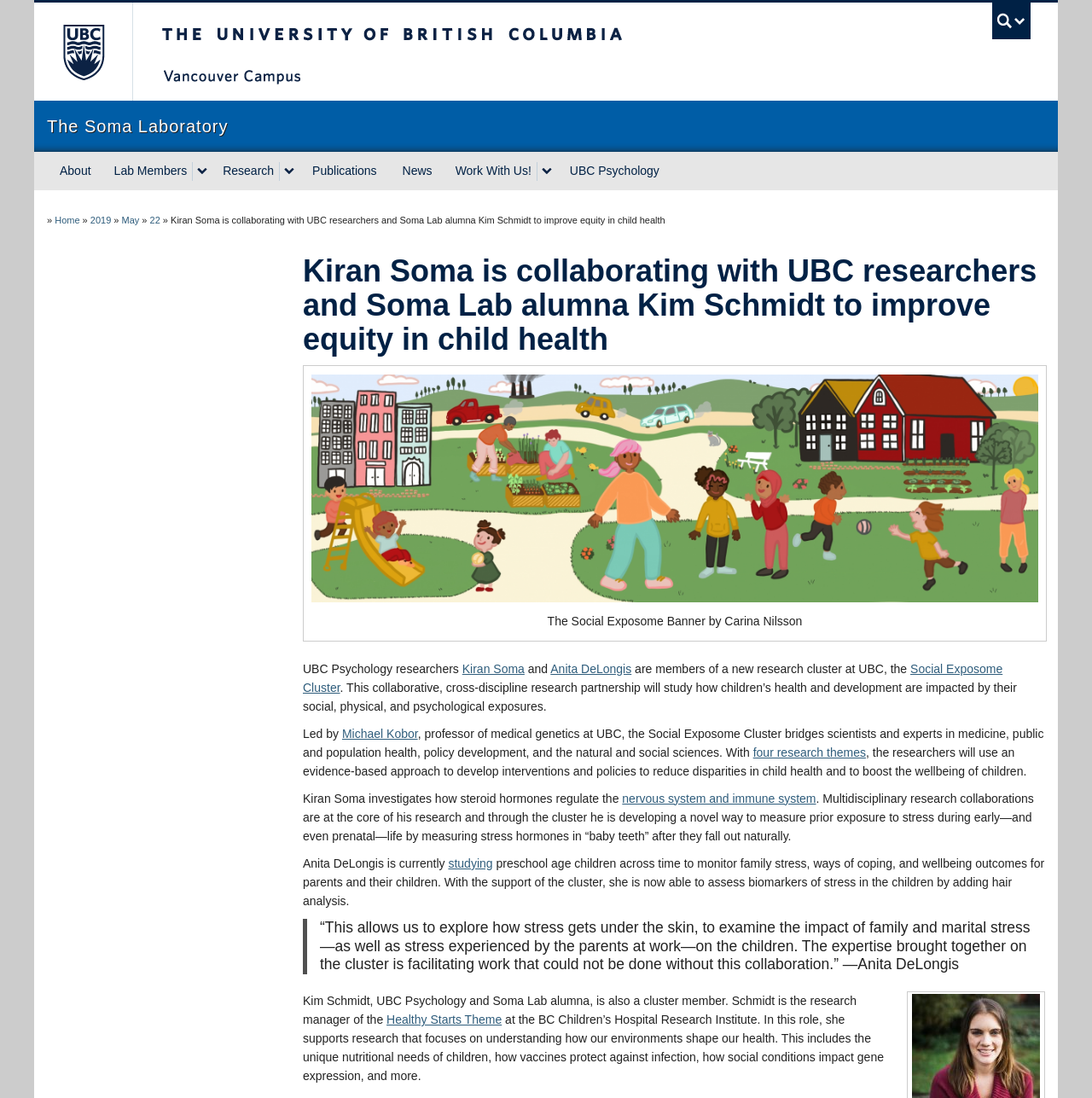Kindly determine the bounding box coordinates of the area that needs to be clicked to fulfill this instruction: "Search on the website".

[0.909, 0.002, 0.944, 0.036]